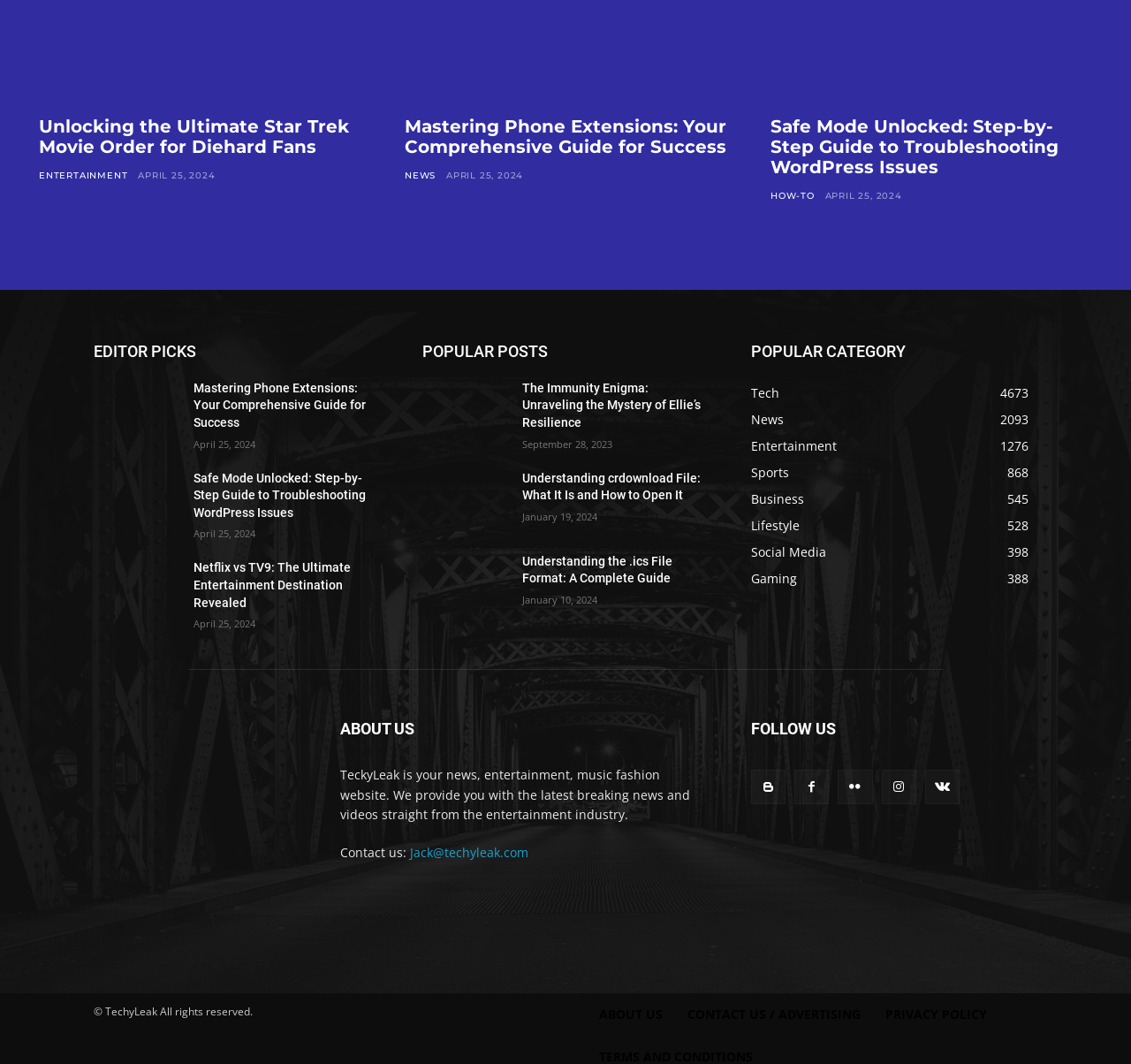Please pinpoint the bounding box coordinates for the region I should click to adhere to this instruction: "Check the 'EDITOR PICKS' section".

[0.083, 0.317, 0.336, 0.344]